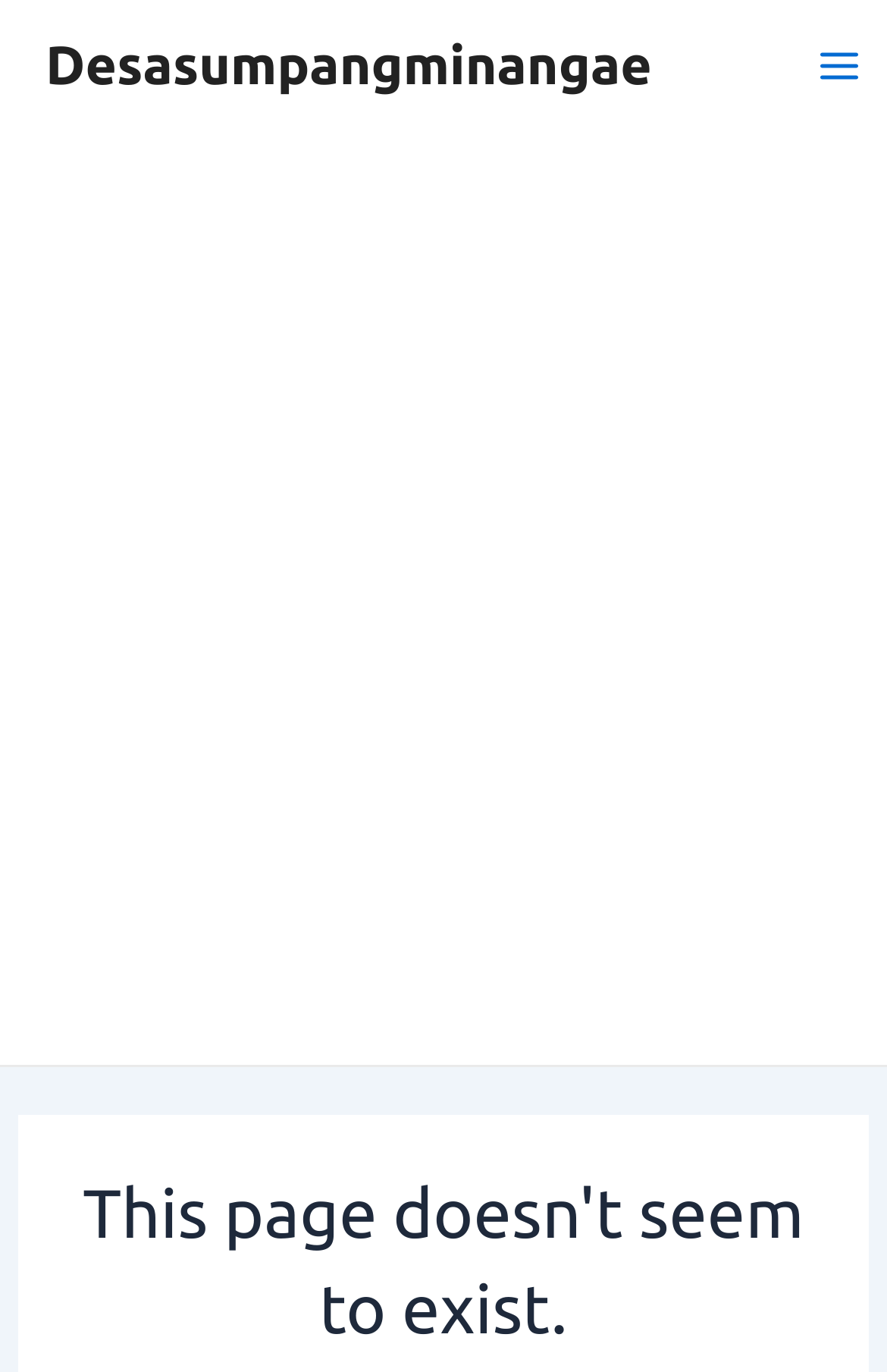Bounding box coordinates are specified in the format (top-left x, top-left y, bottom-right x, bottom-right y). All values are floating point numbers bounded between 0 and 1. Please provide the bounding box coordinate of the region this sentence describes: Main Menu

[0.893, 0.013, 1.0, 0.082]